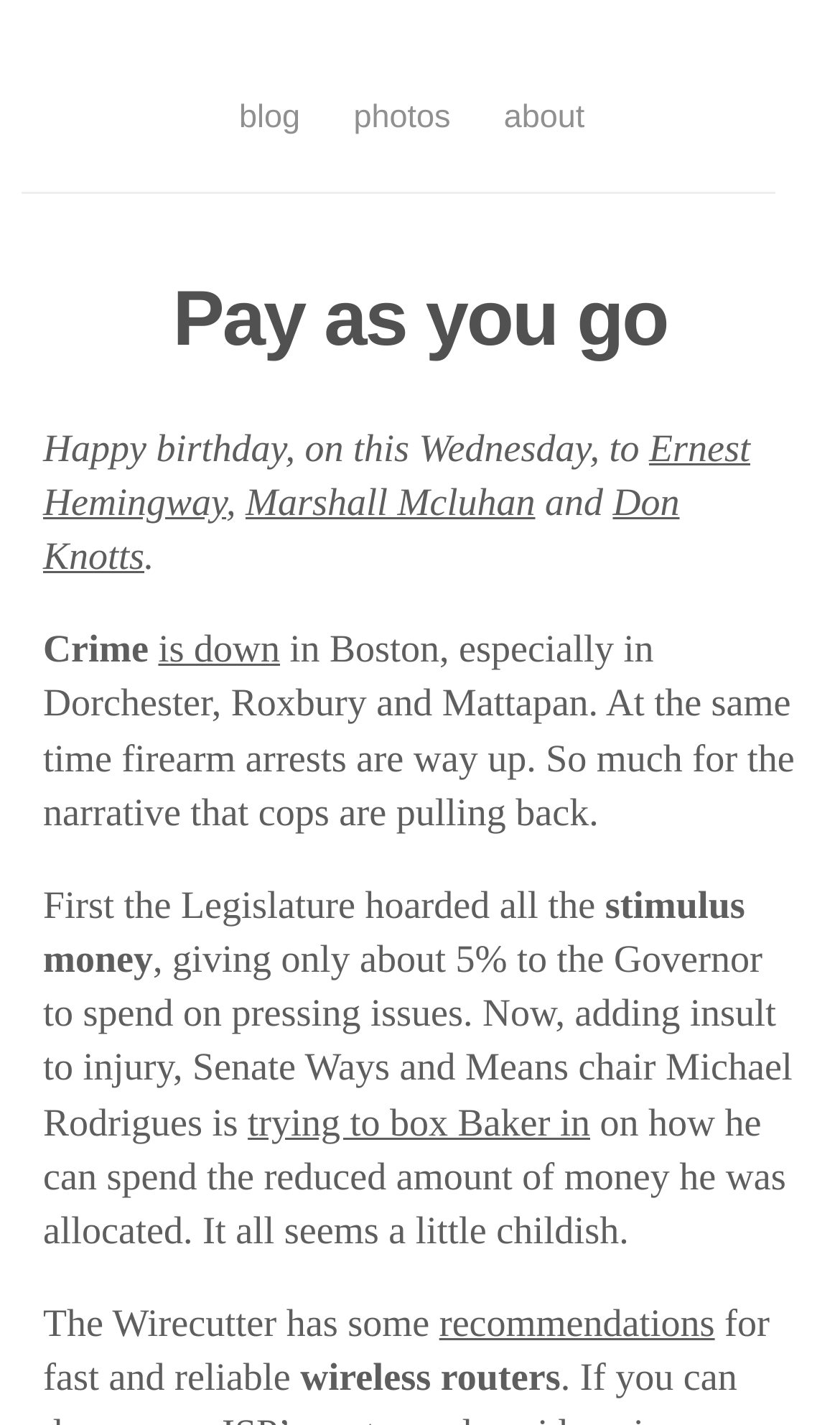Please determine the bounding box coordinates of the element to click in order to execute the following instruction: "learn about photos". The coordinates should be four float numbers between 0 and 1, specified as [left, top, right, bottom].

[0.421, 0.07, 0.536, 0.095]